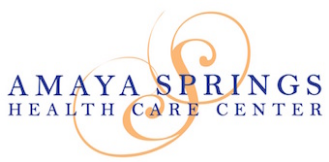What is the atmosphere reflected by the design?
Kindly offer a comprehensive and detailed response to the question.

The design of the logo incorporates elegant swirling elements in a soft orange hue, which enhances the visual appeal and reflects a welcoming atmosphere, indicating that the design is intended to convey a sense of warmth and hospitality.